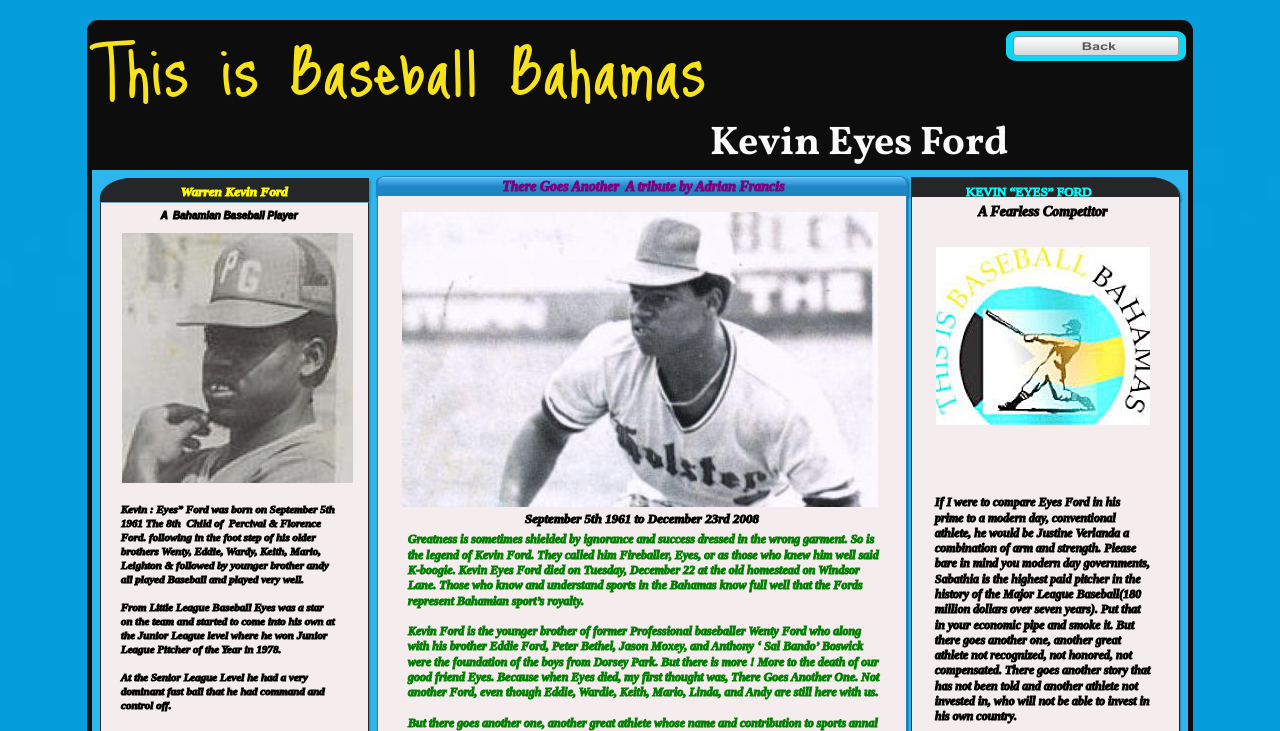Answer with a single word or phrase: 
What is the date of Kevin Ford's death?

December 23rd 2008